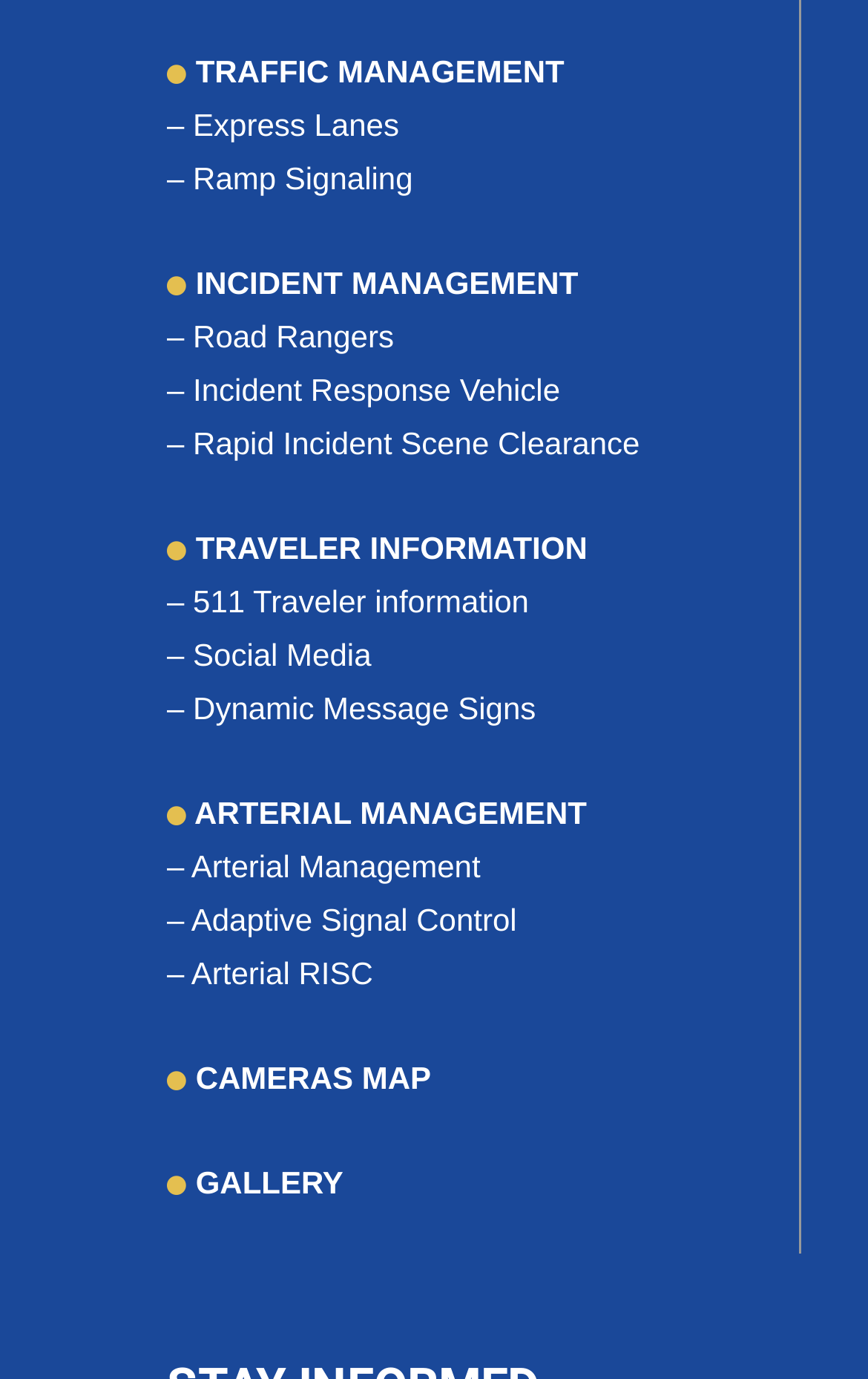Locate the bounding box coordinates of the UI element described by: "Social Media". Provide the coordinates as four float numbers between 0 and 1, formatted as [left, top, right, bottom].

[0.222, 0.462, 0.428, 0.488]